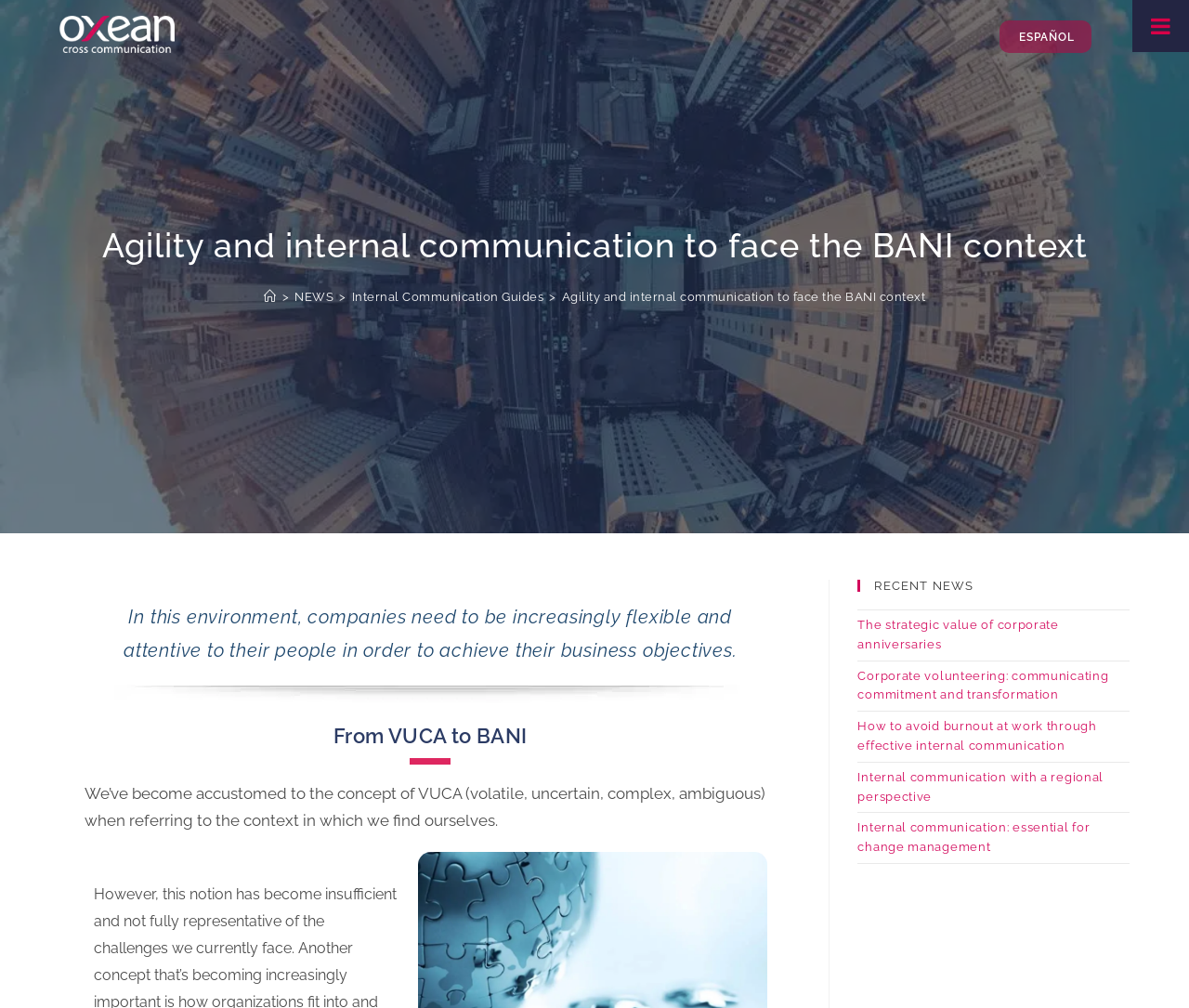Show me the bounding box coordinates of the clickable region to achieve the task as per the instruction: "toggle menu".

[0.952, 0.0, 1.0, 0.052]